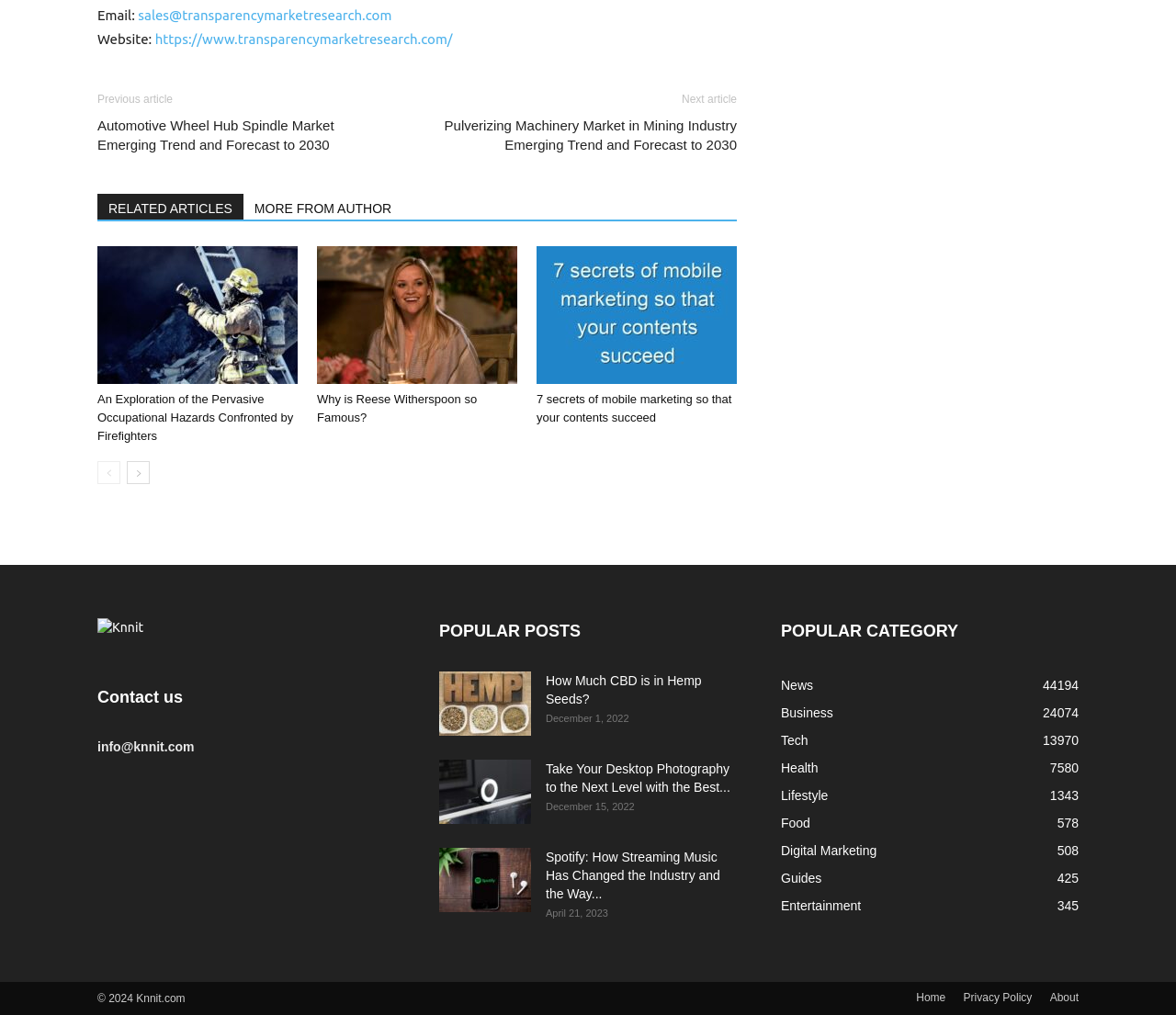Provide the bounding box coordinates for the specified HTML element described in this description: "Business24074". The coordinates should be four float numbers ranging from 0 to 1, in the format [left, top, right, bottom].

[0.664, 0.695, 0.708, 0.71]